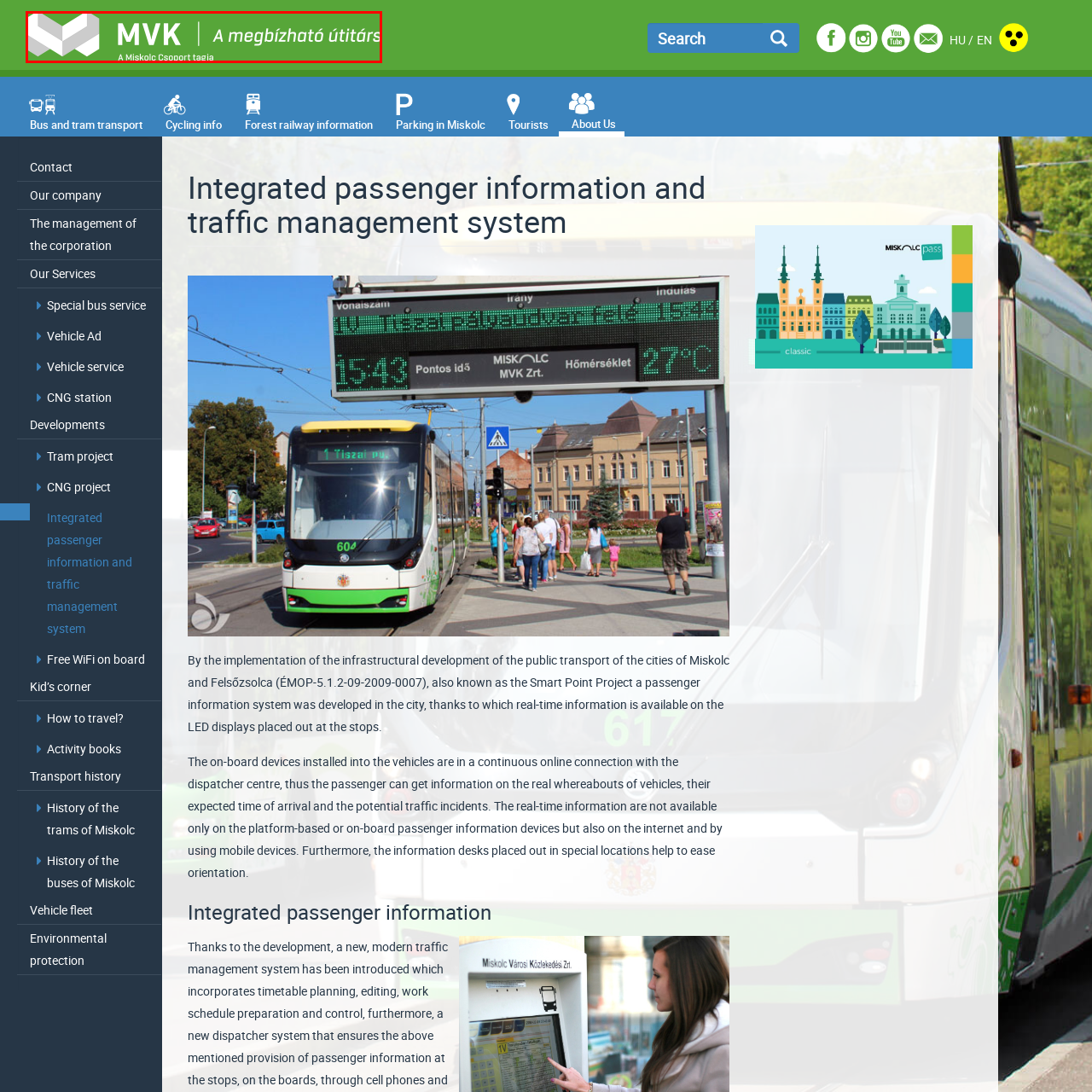Explain in detail what is happening in the red-marked area of the image.

The image showcases the logo of MVK, the integrated passenger information and traffic management system of Miskolc. It features a modern design with a prominent green background, highlighting the letters "MVK" in bold white. Below the logo, a tagline reads "A megbízható úttárs", which translates to "The reliable travel companion," further emphasizing the organization’s commitment to providing dependable transportation services. This logo is affiliated with the Miskolc Group, indicating MVK's role as a vital component of the public transport network in the region, dedicated to enhancing passenger experience through reliable information and services.